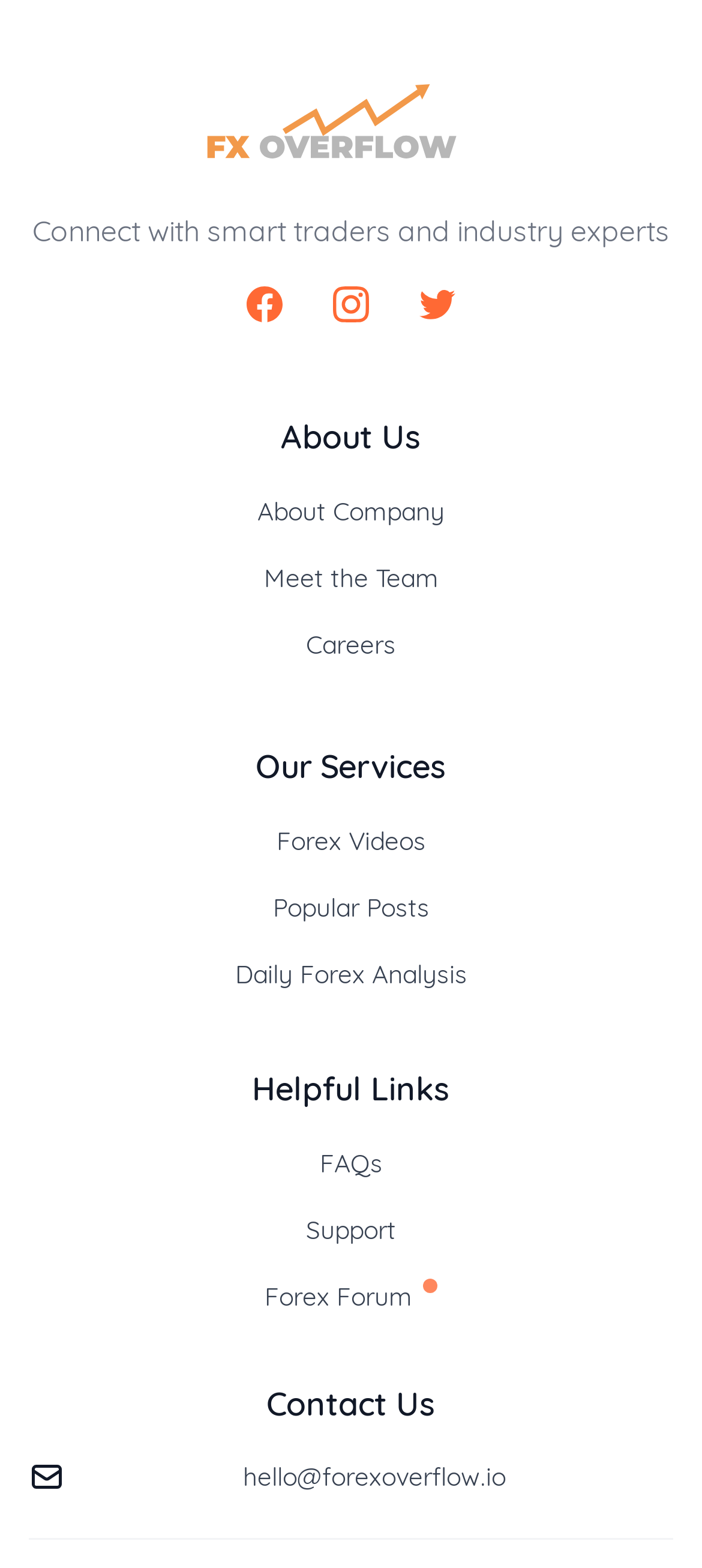Please determine the bounding box coordinates of the element to click on in order to accomplish the following task: "Click the dynamic link". Ensure the coordinates are four float numbers ranging from 0 to 1, i.e., [left, top, right, bottom].

None